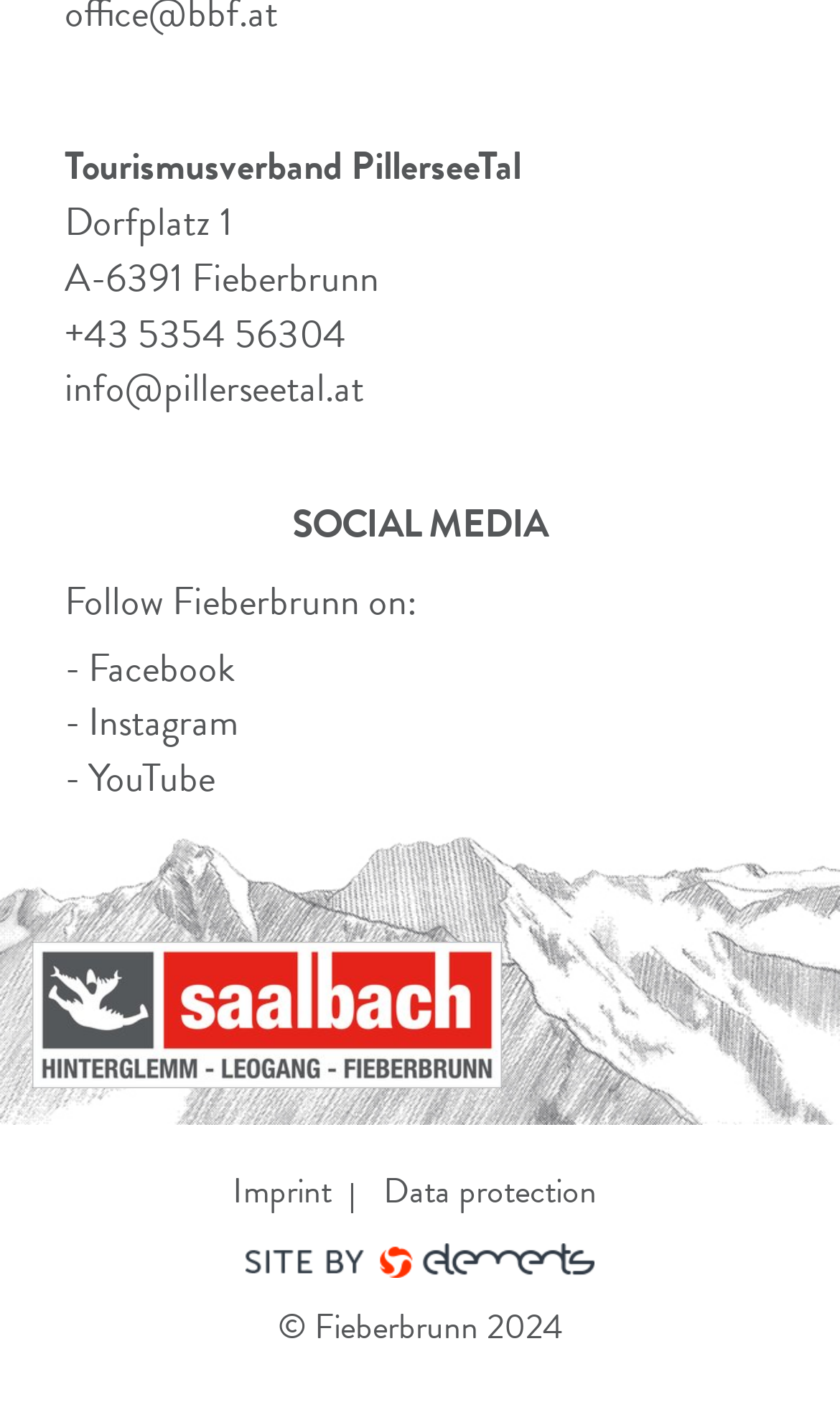Using the element description provided, determine the bounding box coordinates in the format (top-left x, top-left y, bottom-right x, bottom-right y). Ensure that all values are floating point numbers between 0 and 1. Element description: parent_node: Imprint Data protection

[0.292, 0.881, 0.708, 0.916]